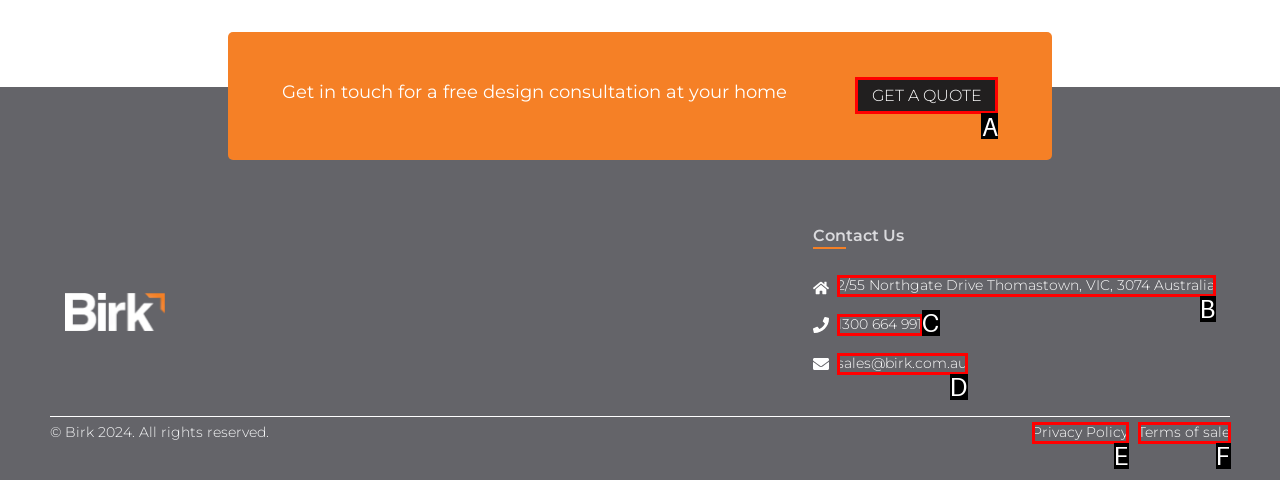Given the description: sales@birk.com.au
Identify the letter of the matching UI element from the options.

D